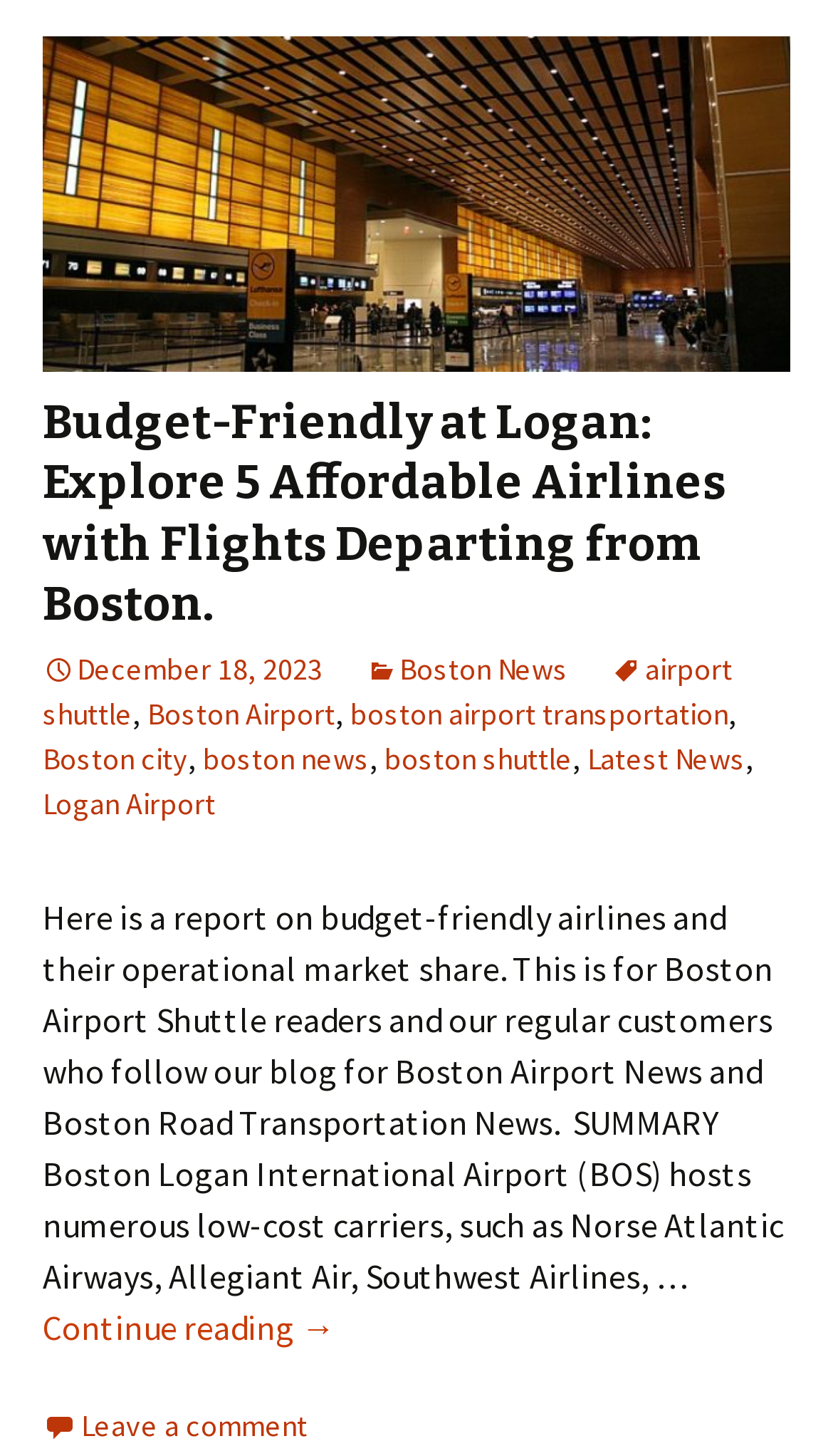Please look at the image and answer the question with a detailed explanation: What is the topic of the article?

The topic of the article can be determined by looking at the heading 'Budget-Friendly at Logan: Explore 5 Affordable Airlines with Flights Departing from Boston.' and the content of the article which discusses budget-friendly airlines and their operational market share at Boston Logan International Airport.